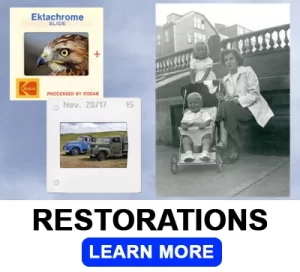How many children are in the stroller?
Refer to the image and provide a thorough answer to the question.

The stroller in the vintage photograph has two children sitting in it, which implies that the woman is taking care of them.